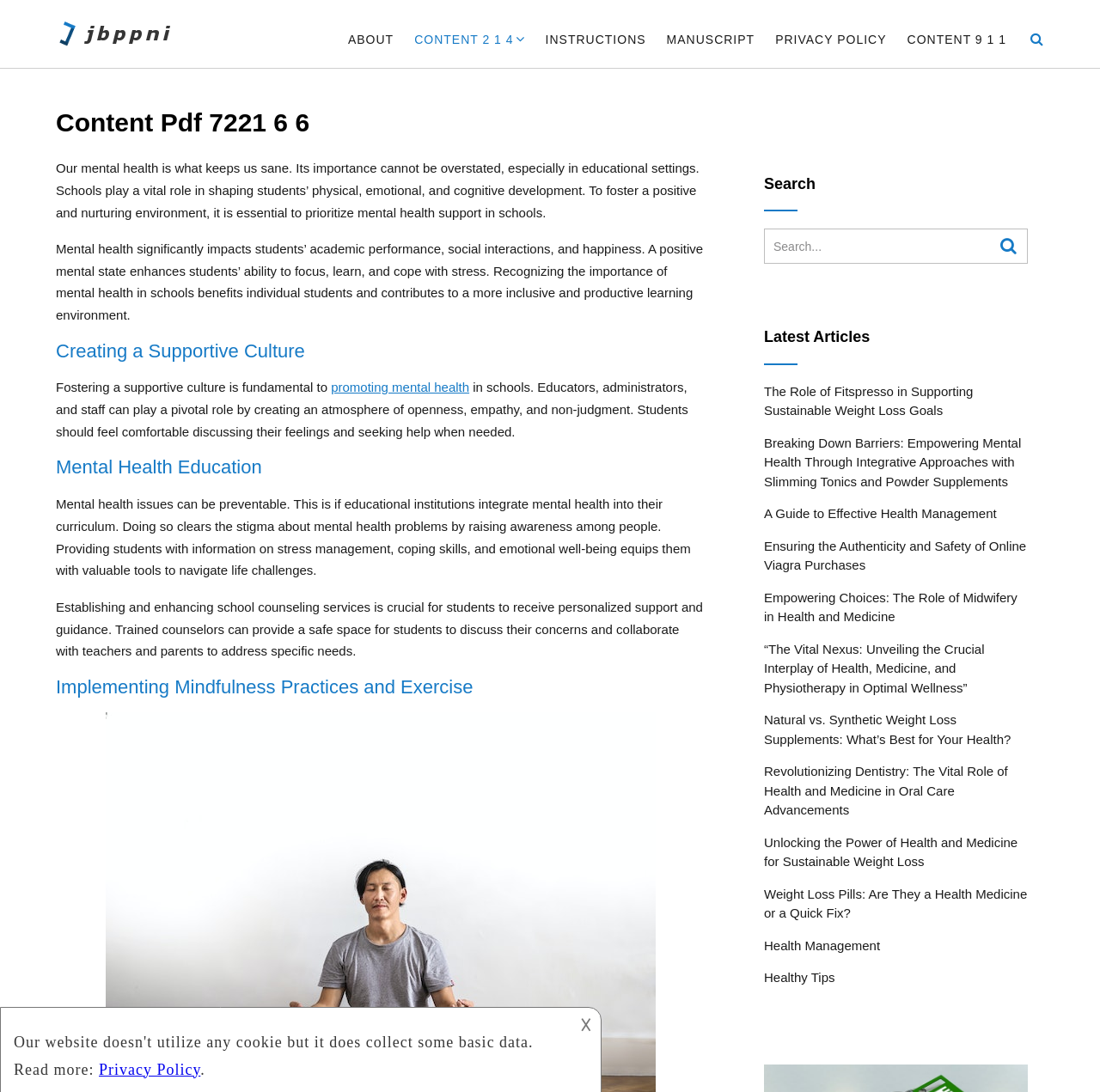Extract the main title from the webpage.

Content Pdf 7221 6 6